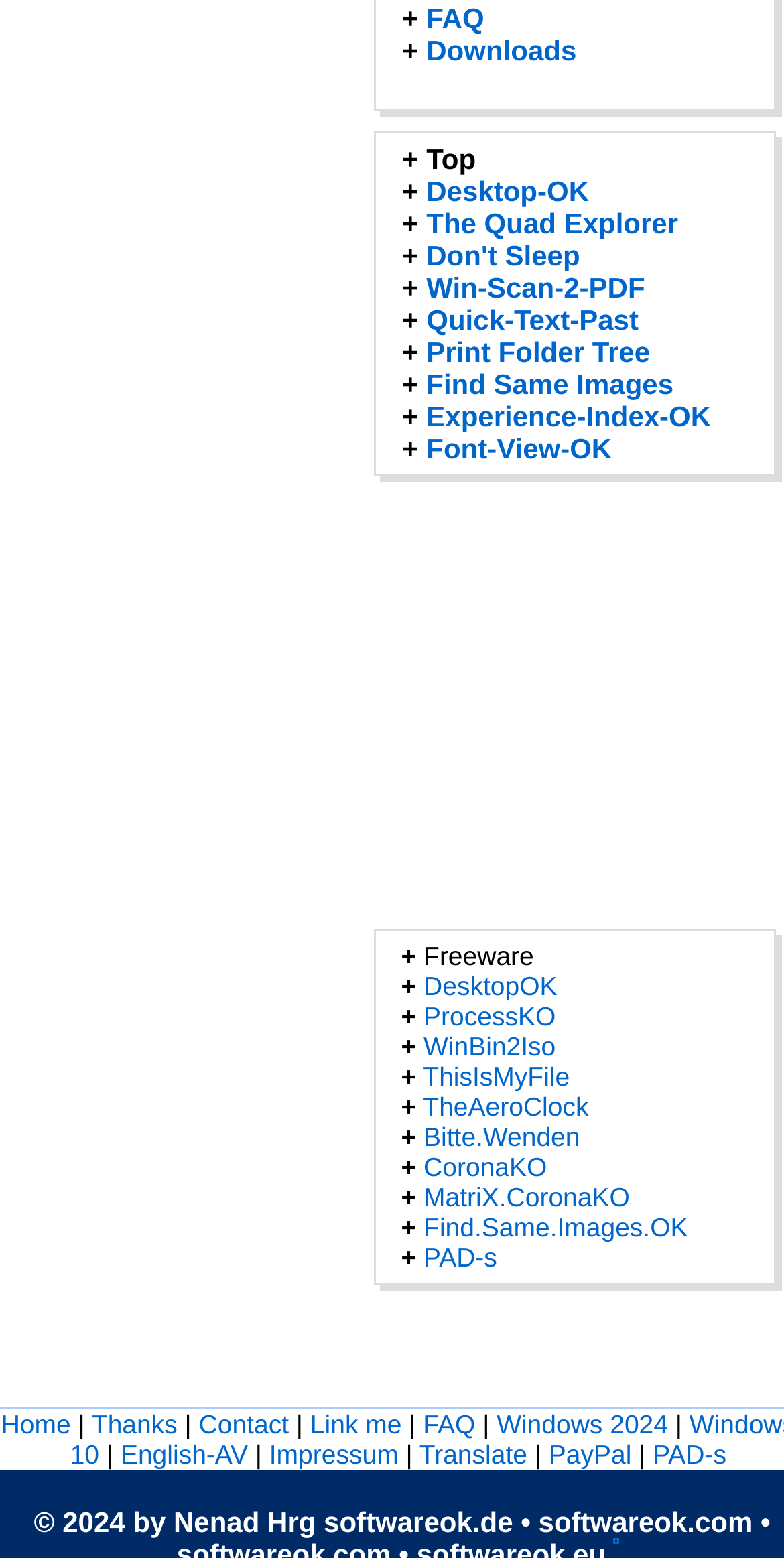Based on the description "Don't Sleep", find the bounding box of the specified UI element.

[0.544, 0.153, 0.74, 0.174]